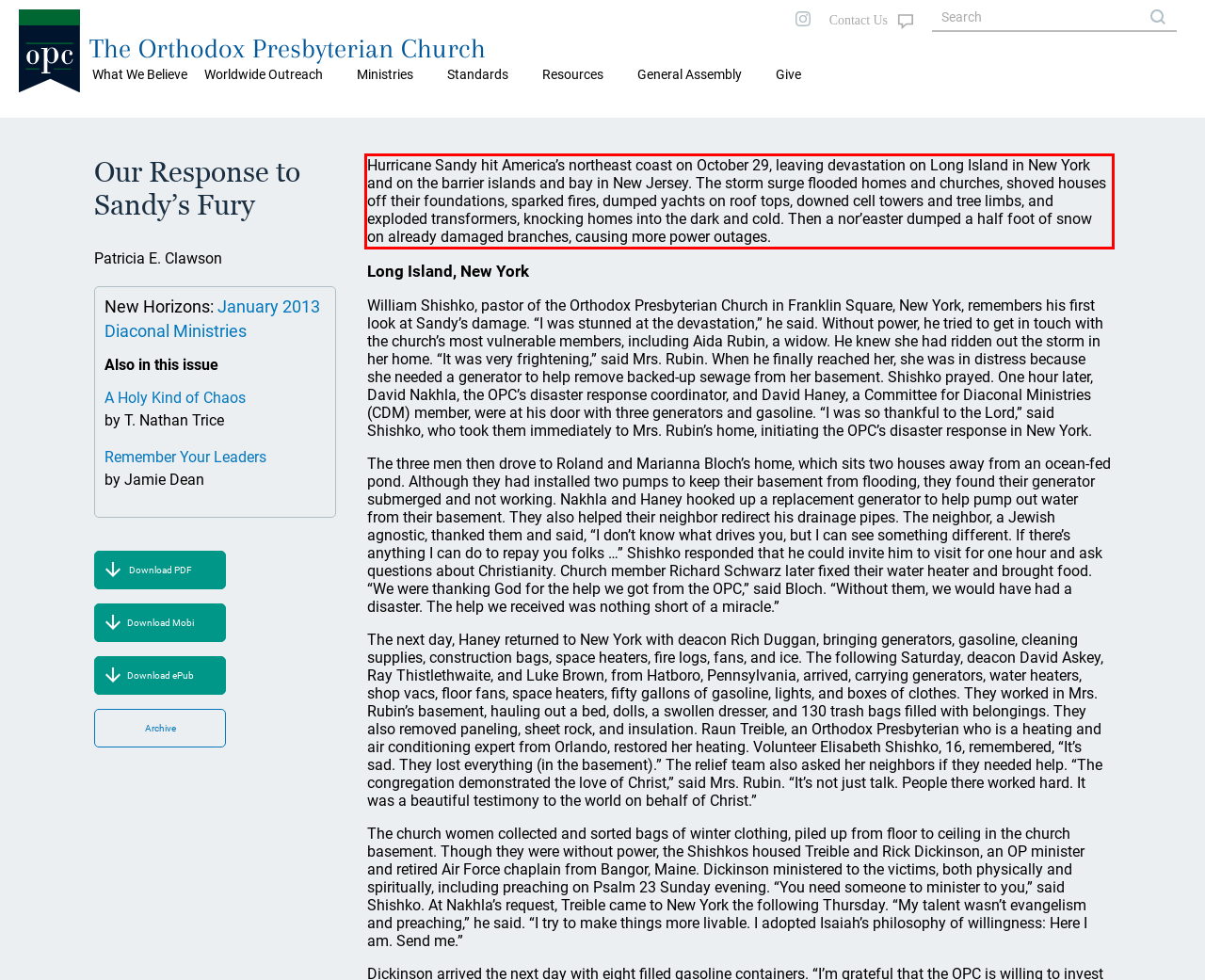Within the screenshot of the webpage, there is a red rectangle. Please recognize and generate the text content inside this red bounding box.

Hurricane Sandy hit America’s northeast coast on October 29, leaving devastation on Long Island in New York and on the barrier islands and bay in New Jersey. The storm surge flooded homes and churches, shoved houses off their foundations, sparked fires, dumped yachts on roof tops, downed cell towers and tree limbs, and exploded transformers, knocking homes into the dark and cold. Then a nor’easter dumped a half foot of snow on already damaged branches, causing more power outages.